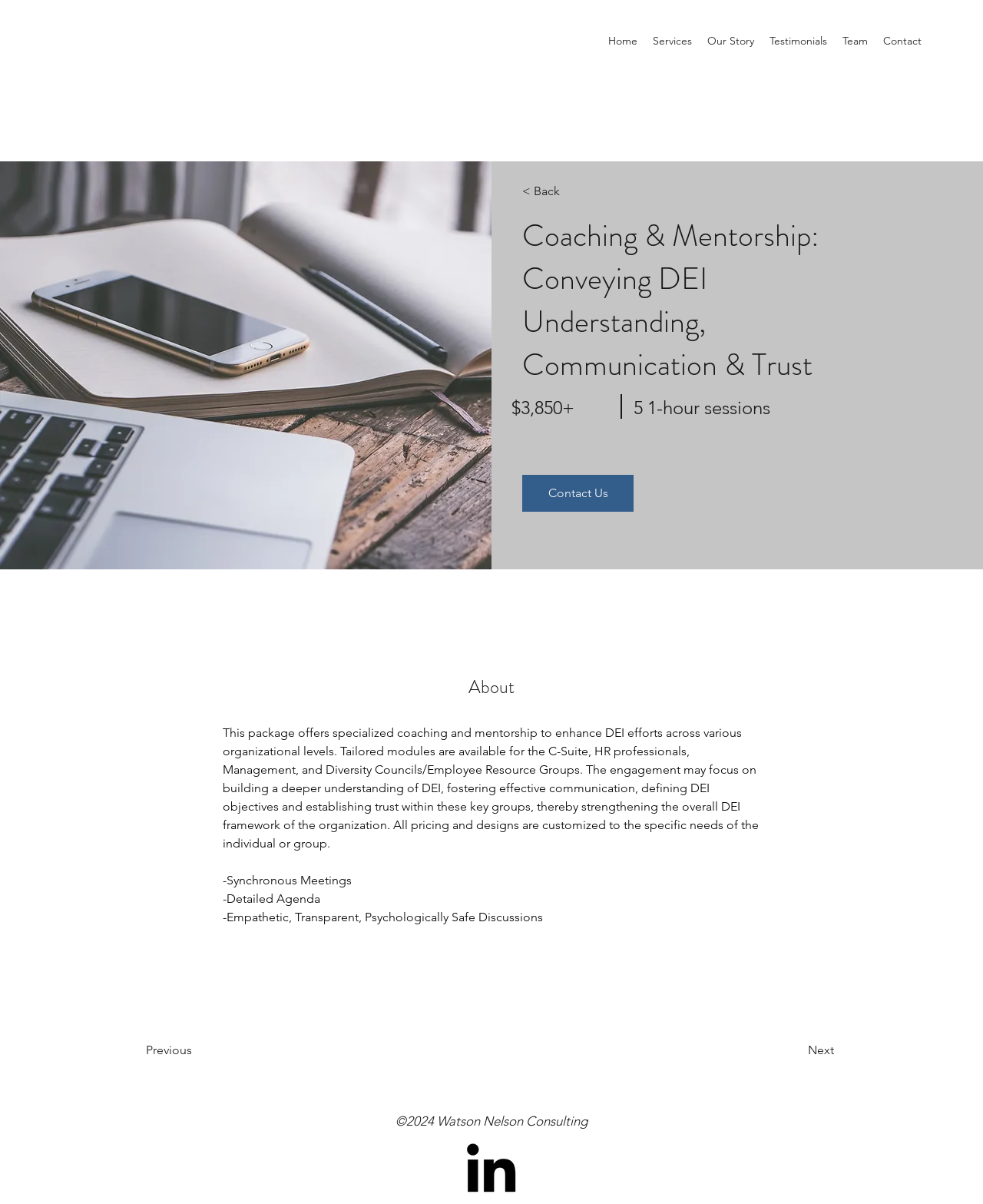Find the bounding box coordinates of the clickable element required to execute the following instruction: "visit LinkedIn page". Provide the coordinates as four float numbers between 0 and 1, i.e., [left, top, right, bottom].

[0.464, 0.941, 0.535, 0.999]